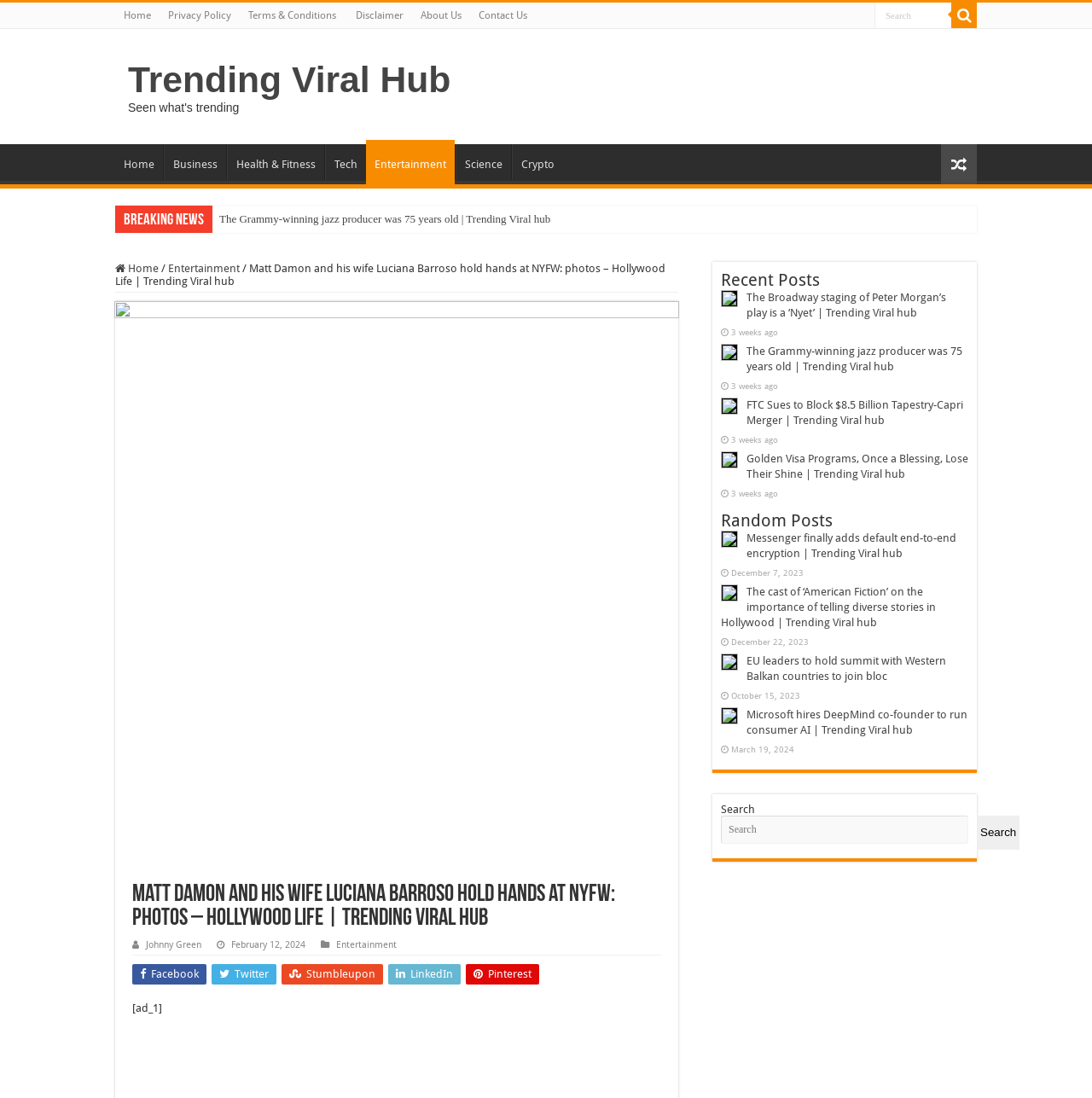Please identify the coordinates of the bounding box that should be clicked to fulfill this instruction: "Read about Matt Damon and his wife Luciana Barroso".

[0.105, 0.239, 0.609, 0.262]